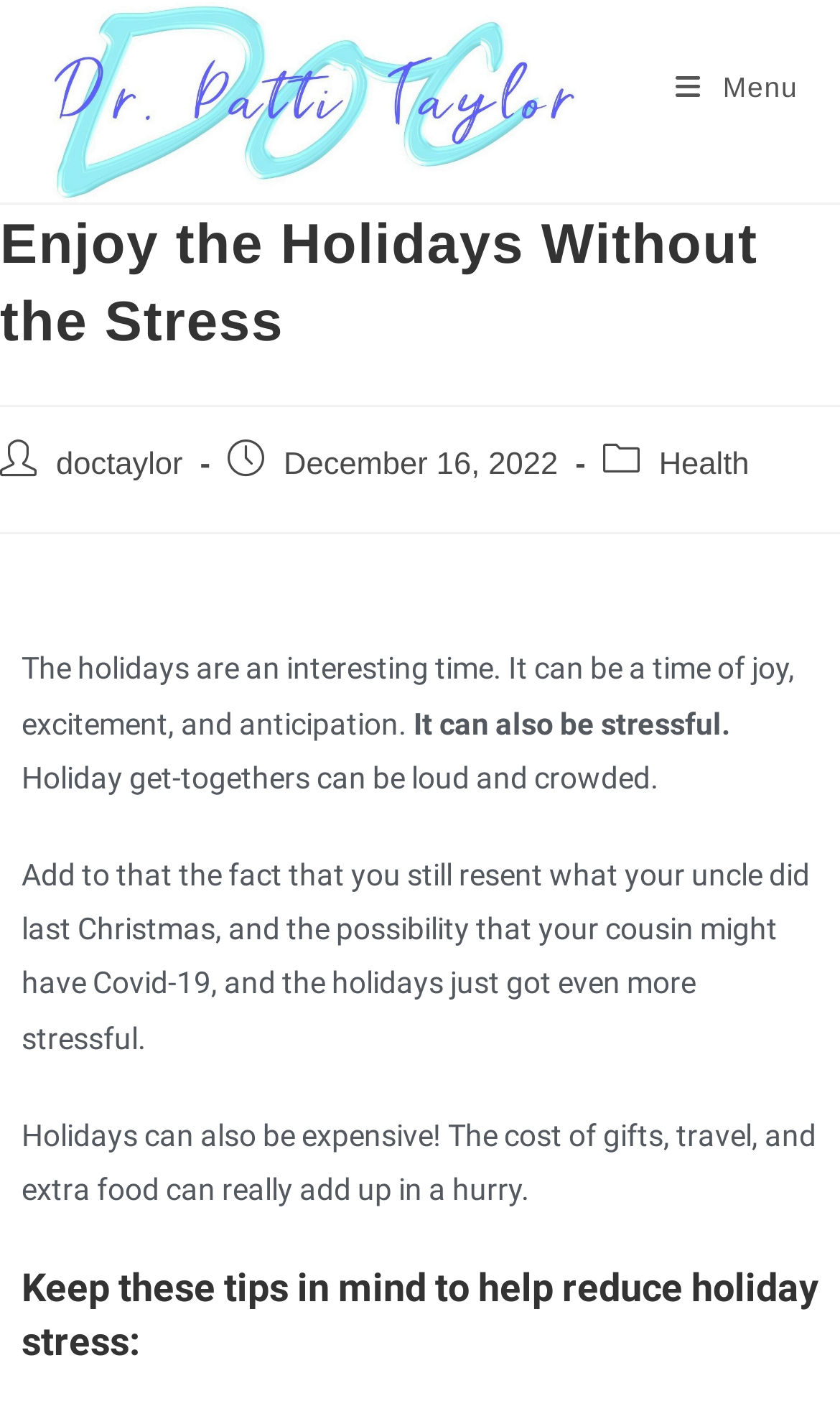What is the main topic of the article?
Could you give a comprehensive explanation in response to this question?

The main topic of the article can be inferred by reading the introductory paragraphs, which discuss the stress and anxiety associated with the holiday season. The article appears to be providing tips and advice on how to manage holiday stress.